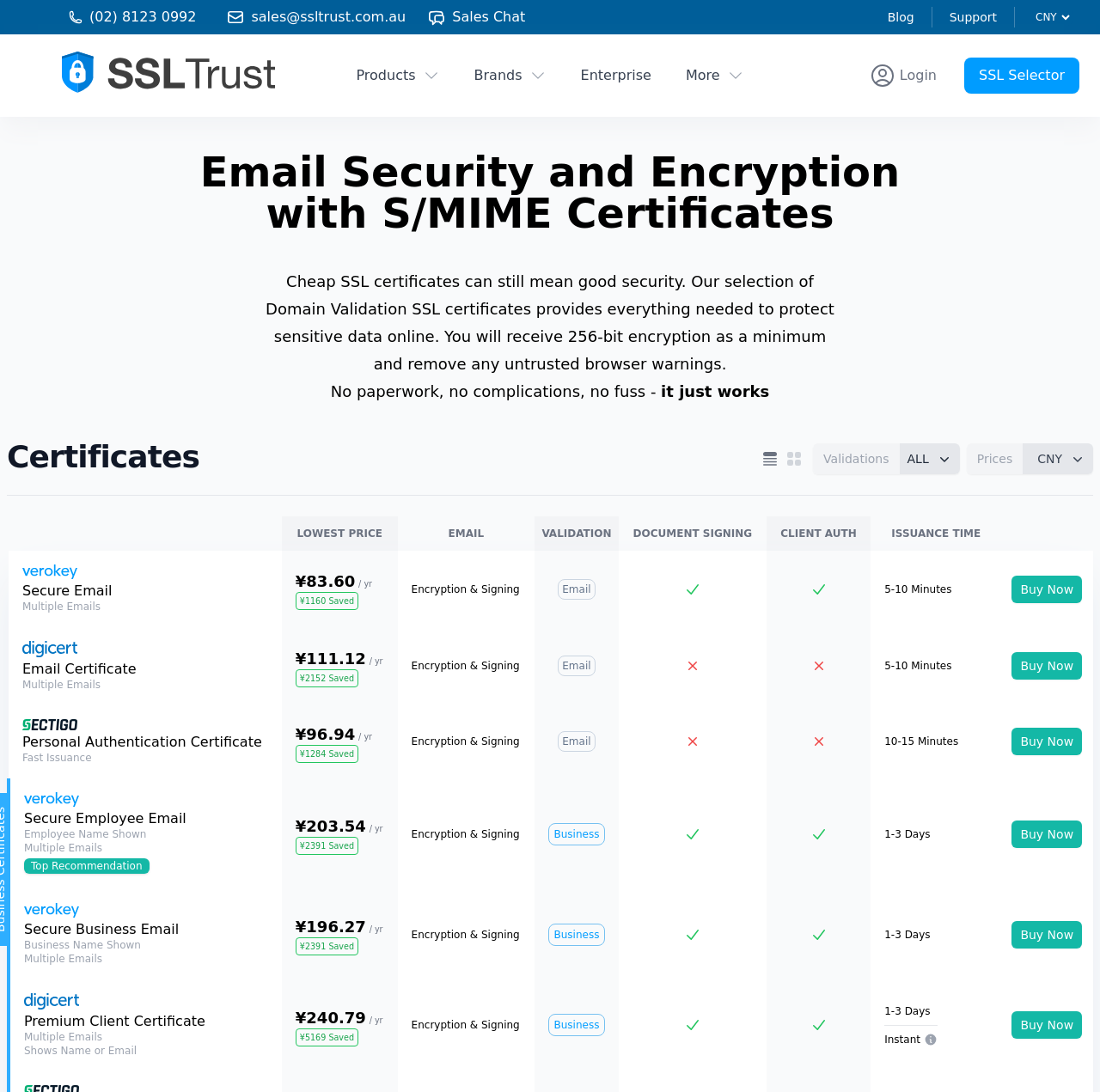Based on the element description "Buy Now", predict the bounding box coordinates of the UI element.

[0.92, 0.597, 0.984, 0.623]